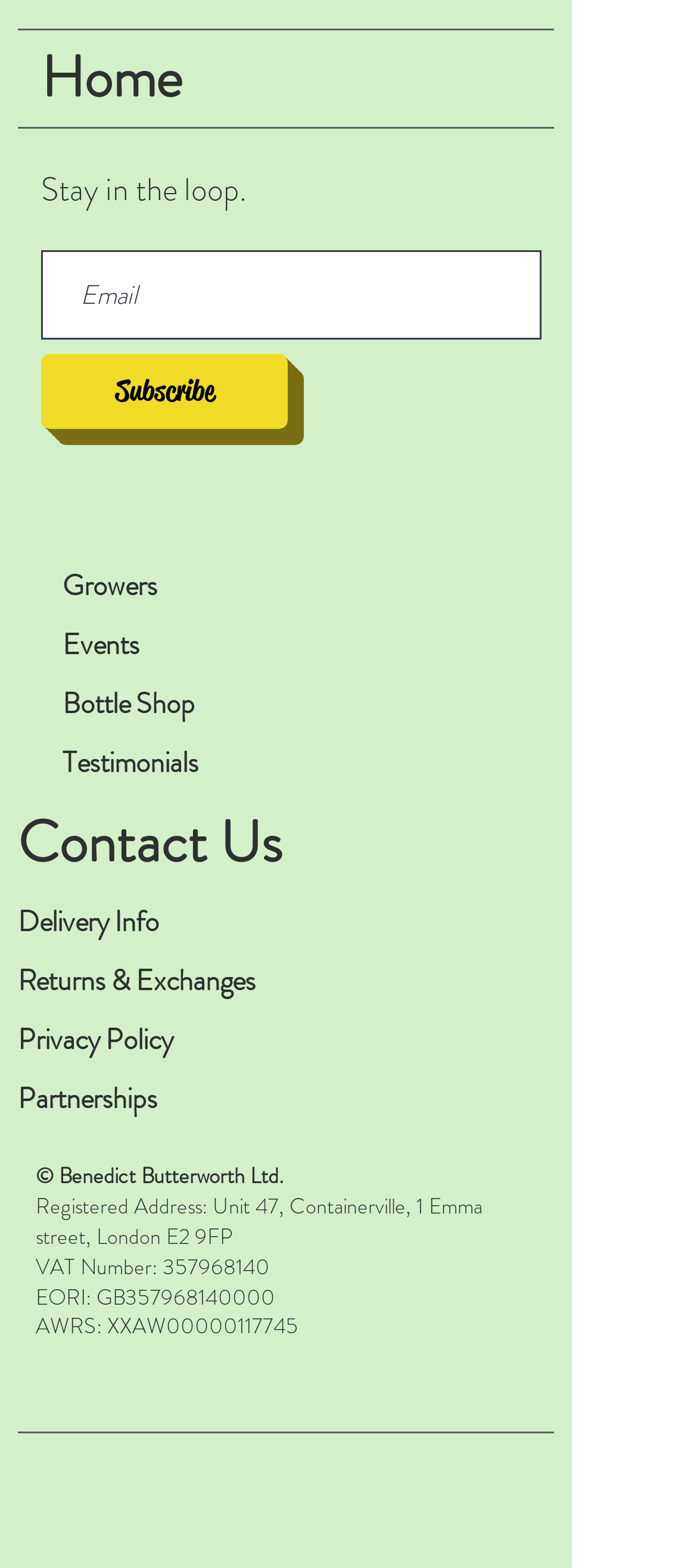Determine the coordinates of the bounding box for the clickable area needed to execute this instruction: "Check the Privacy Policy".

[0.026, 0.65, 0.249, 0.676]